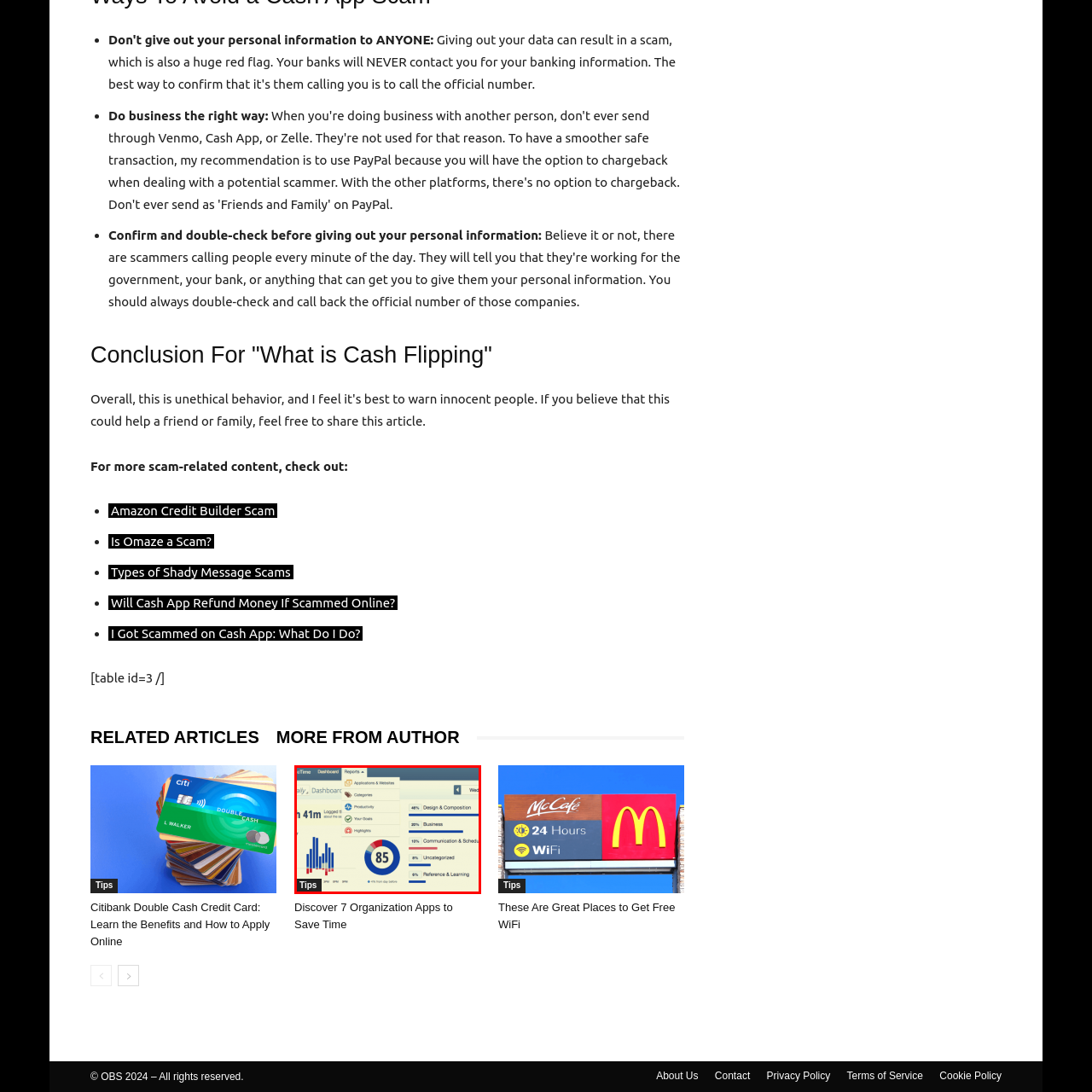Inspect the image contained by the red bounding box and answer the question with a single word or phrase:
What is the largest activity segment?

Design & Composition